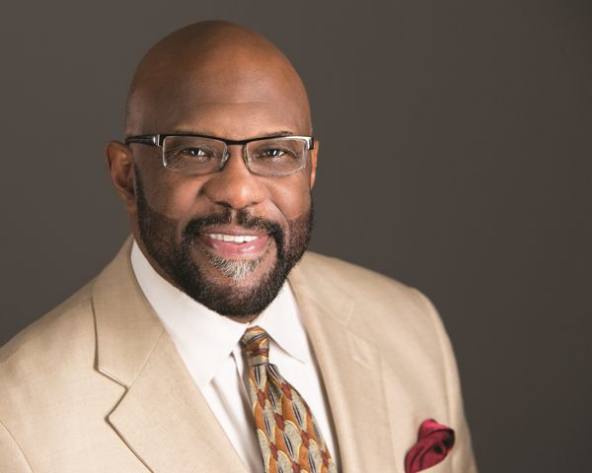What is Dr. Morgan's goal in his ministry?
From the details in the image, answer the question comprehensively.

The caption states that Dr. Morgan's professional background includes extensive experience ministering to marginalized communities, aiming to restore dignity and hope through his leadership, indicating that his goal is to restore dignity and hope.